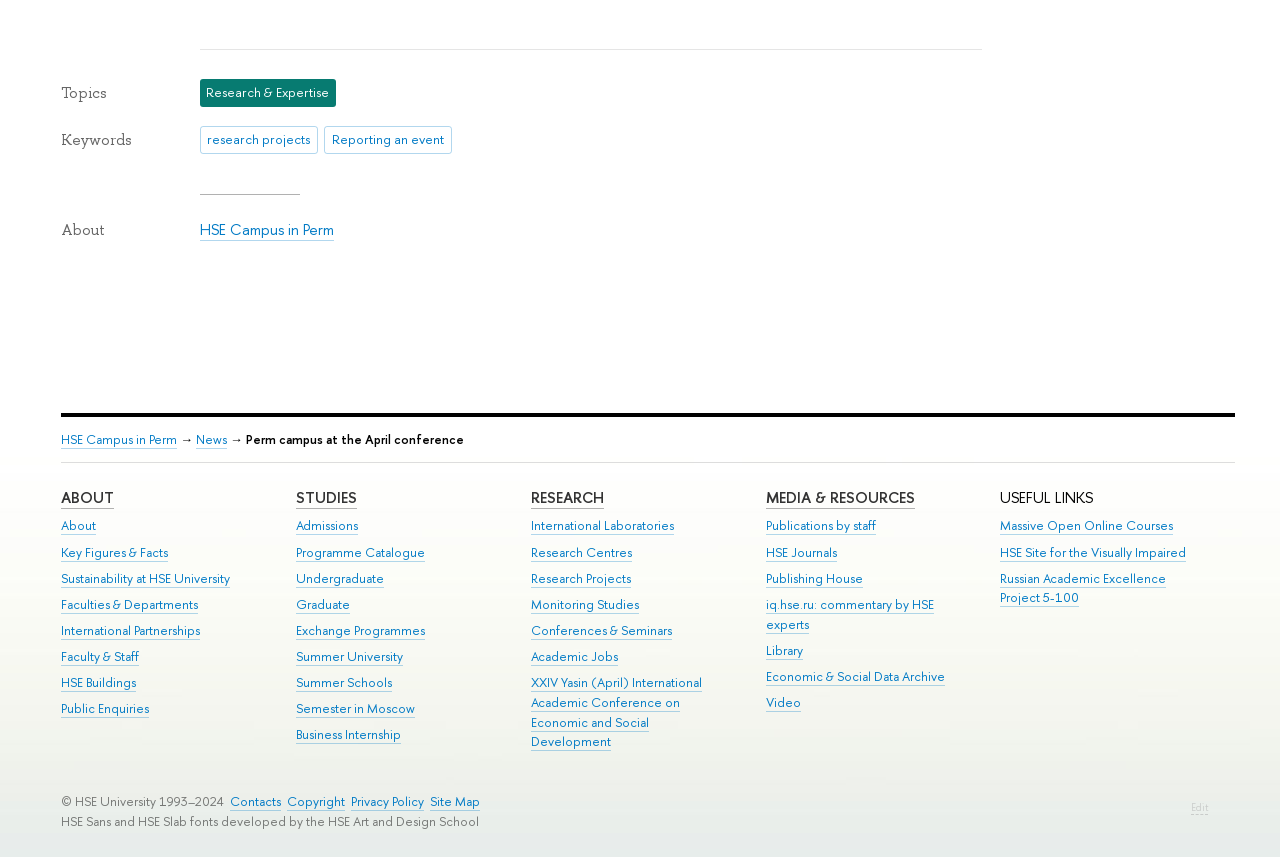Answer this question in one word or a short phrase: What is the first topic listed?

Research & Expertise